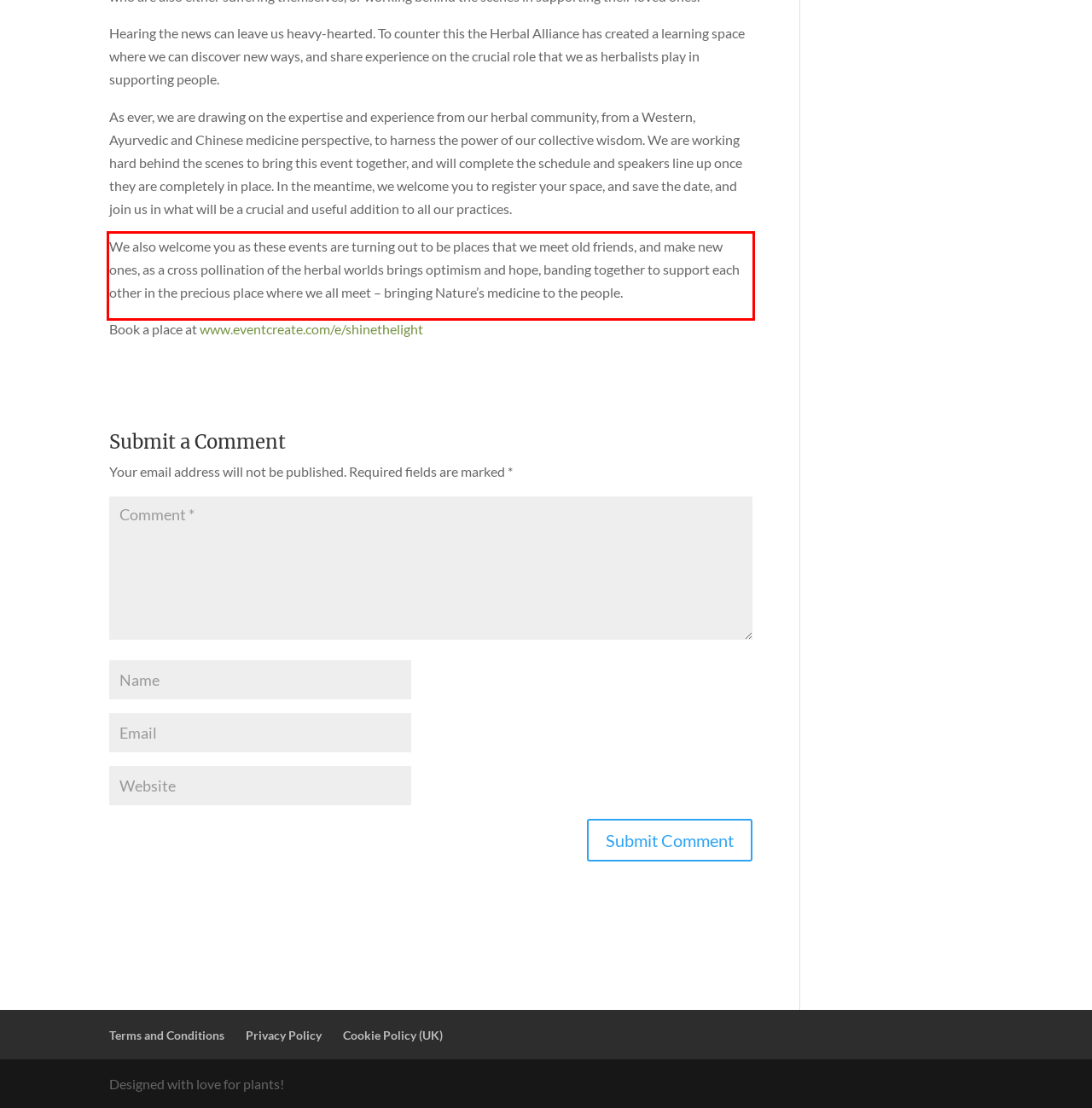Within the screenshot of a webpage, identify the red bounding box and perform OCR to capture the text content it contains.

We also welcome you as these events are turning out to be places that we meet old friends, and make new ones, as a cross pollination of the herbal worlds brings optimism and hope, banding together to support each other in the precious place where we all meet – bringing Nature’s medicine to the people.